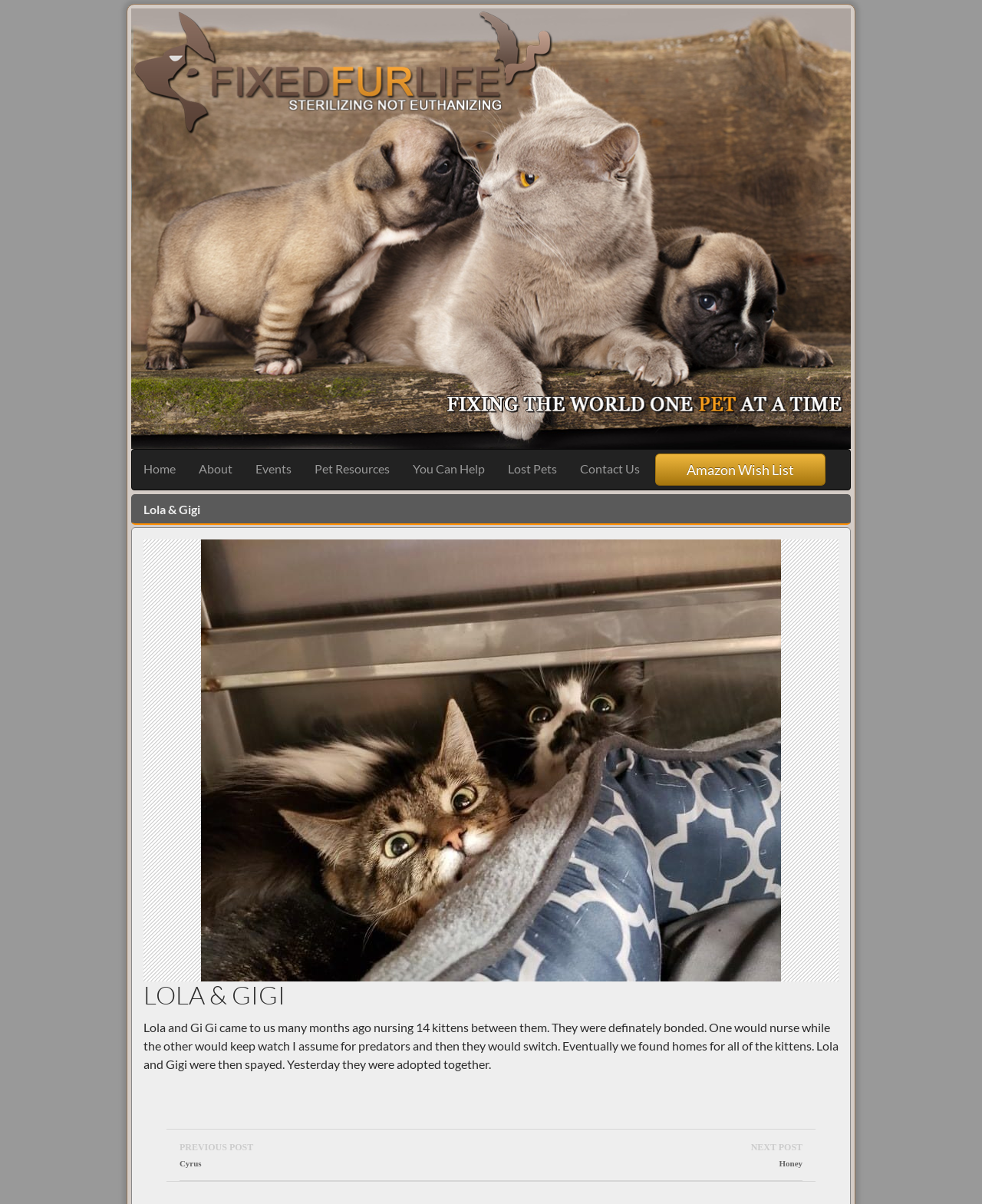Identify the bounding box coordinates of the section that should be clicked to achieve the task described: "Go to the About page".

[0.191, 0.373, 0.248, 0.405]